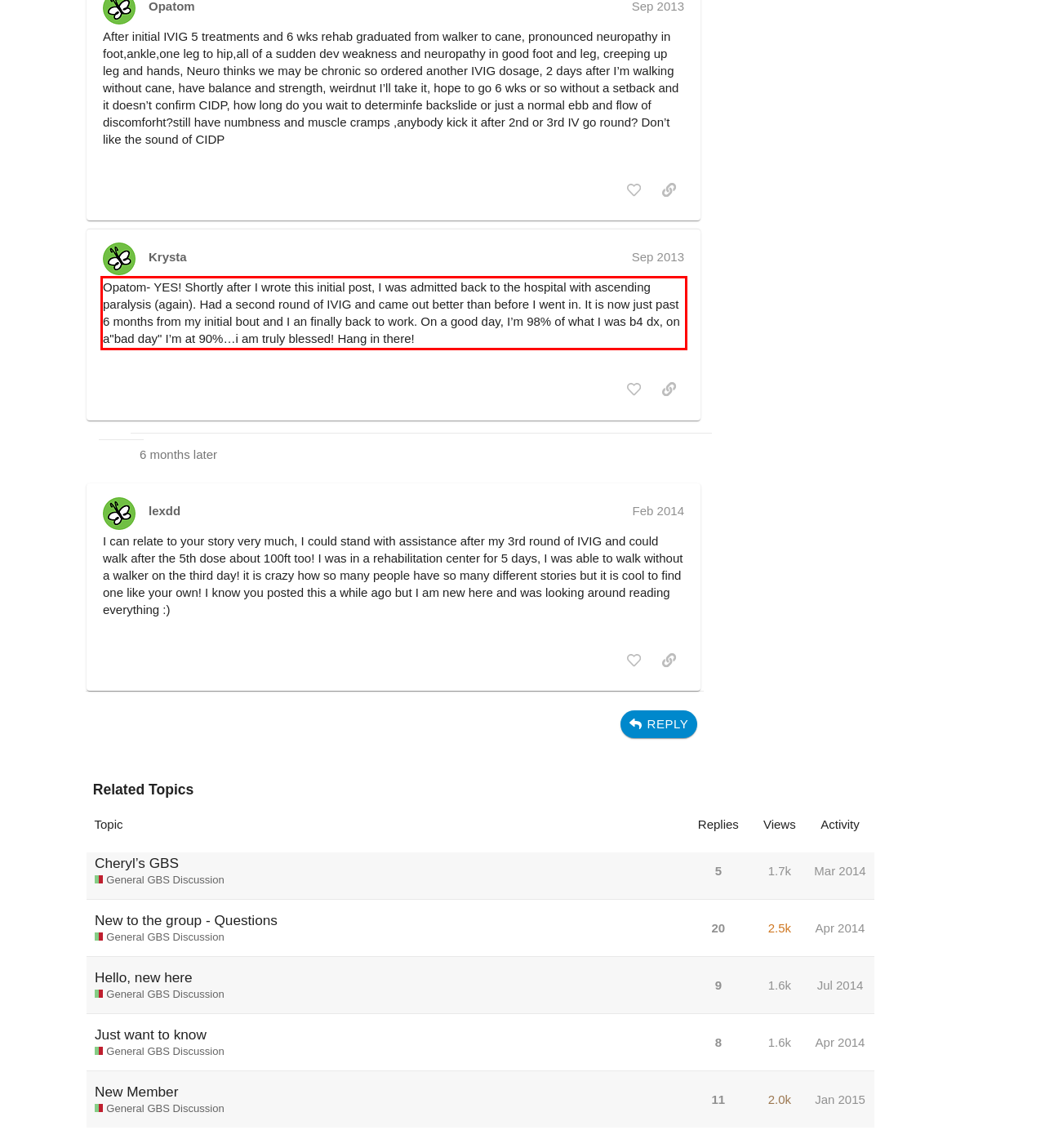View the screenshot of the webpage and identify the UI element surrounded by a red bounding box. Extract the text contained within this red bounding box.

Opatom- YES! Shortly after I wrote this initial post, I was admitted back to the hospital with ascending paralysis (again). Had a second round of IVIG and came out better than before I went in. It is now just past 6 months from my initial bout and I an finally back to work. On a good day, I’m 98% of what I was b4 dx, on a"bad day" I’m at 90%…i am truly blessed! Hang in there!